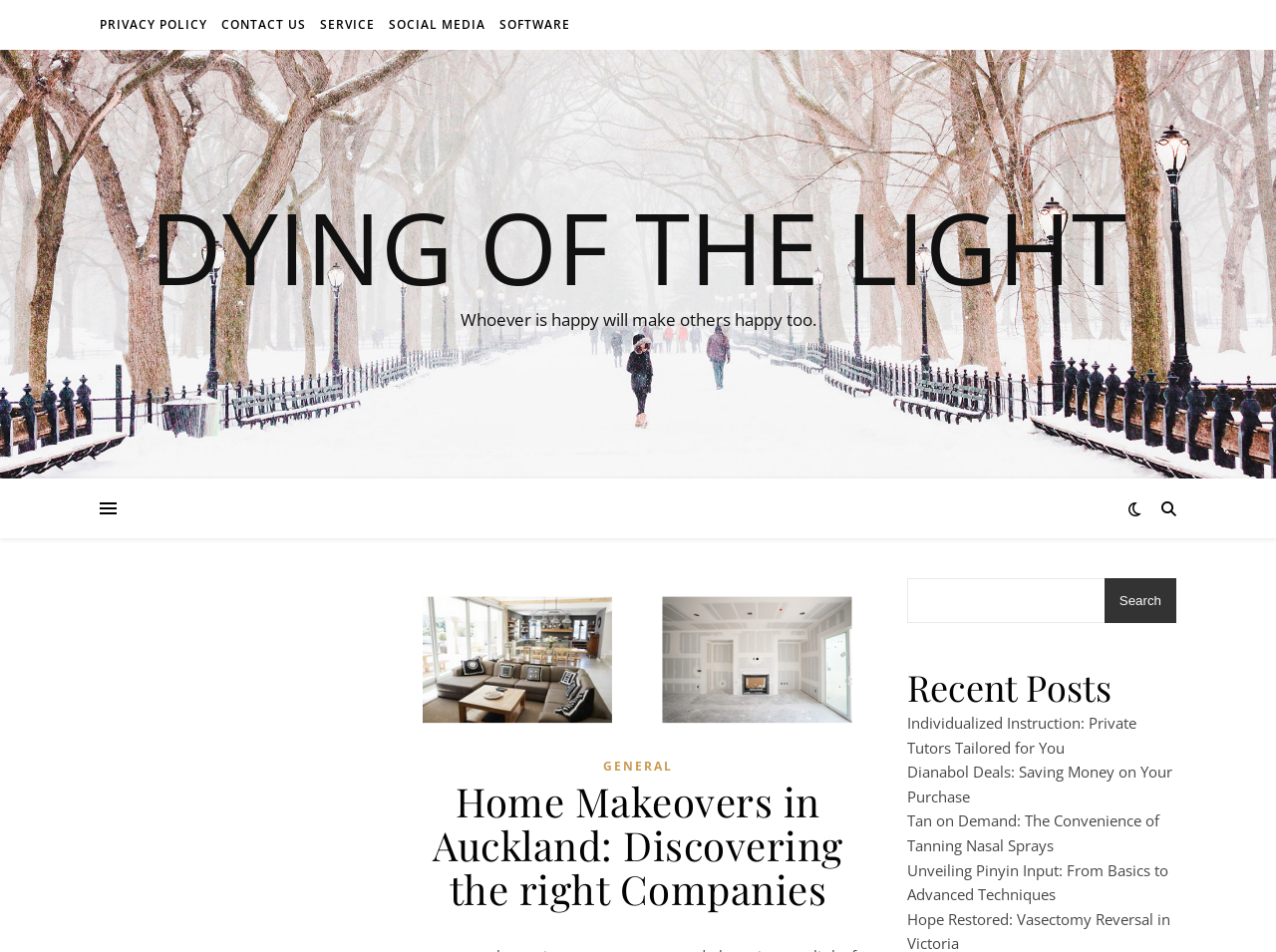Locate the bounding box coordinates of the clickable area to execute the instruction: "Read the recent post about Individualized Instruction". Provide the coordinates as four float numbers between 0 and 1, represented as [left, top, right, bottom].

[0.711, 0.749, 0.891, 0.795]